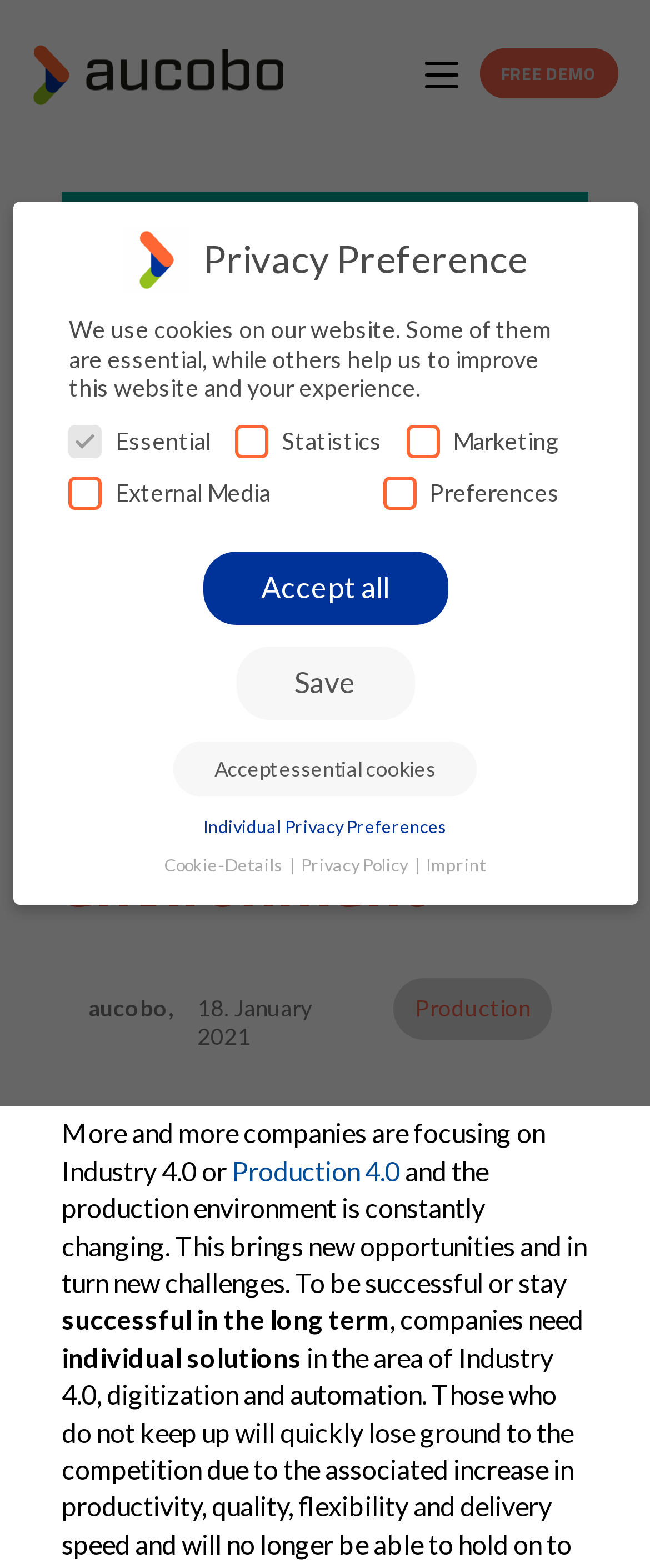Show me the bounding box coordinates of the clickable region to achieve the task as per the instruction: "Click the 'FREE DEMO' link".

[0.738, 0.031, 0.95, 0.063]